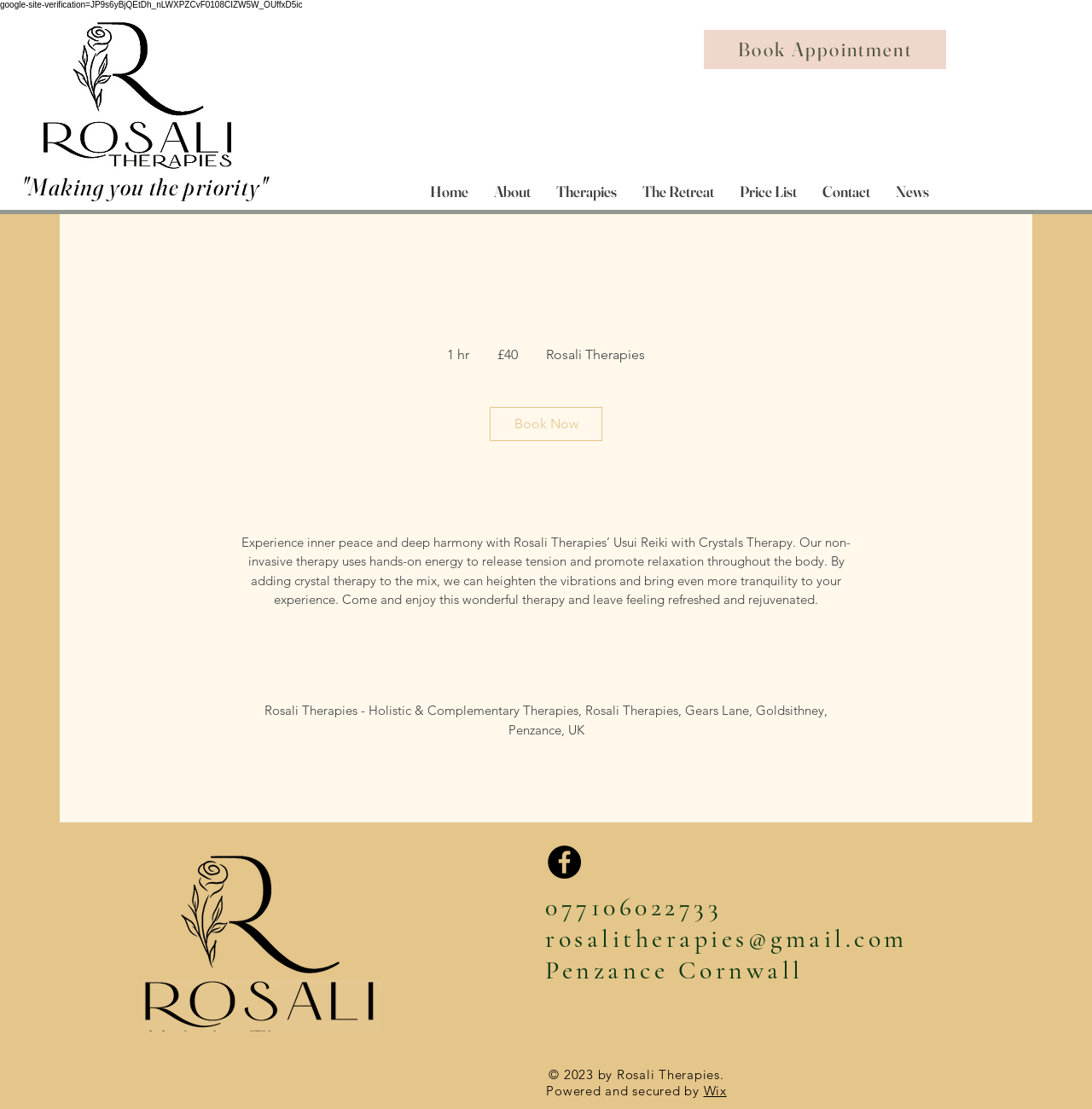Describe all the visual and textual components of the webpage comprehensively.

This webpage is about Rosali Therapies, a holistic and complementary therapy center in Penzance, Cornwall. At the top of the page, there is a logo and a navigation menu with links to different sections of the website, including Home, About, Therapies, The Retreat, Price List, Contact, and News.

Below the navigation menu, there is a main section that takes up most of the page. This section is divided into several parts, starting with a heading that reads "Usui Reiki with Crystals Therapy" and a brief description of the therapy. There is also a button to book an appointment and a separator line that divides this section from the next.

The next section provides more details about the therapy, including the duration and price. There is also a link to book now and another separator line. Following this, there is a service description that explains the benefits of the therapy, including promoting relaxation and reducing tension.

Below the service description, there is a section with contact details, including the address and a separator line. The final section on this part of the page has a heading that reads "Social Bar" and a link to Facebook, accompanied by a Facebook icon.

At the bottom of the page, there is a footer section with a heading that displays the phone number and email address of Rosali Therapies, as well as a copyright notice and a mention of the website being powered and secured by Wix.

Throughout the page, there are several images, including a logo, a picture of a holistic wellbeing retreat, and an image related to energy healing. The overall layout is organized and easy to navigate, with clear headings and concise text.